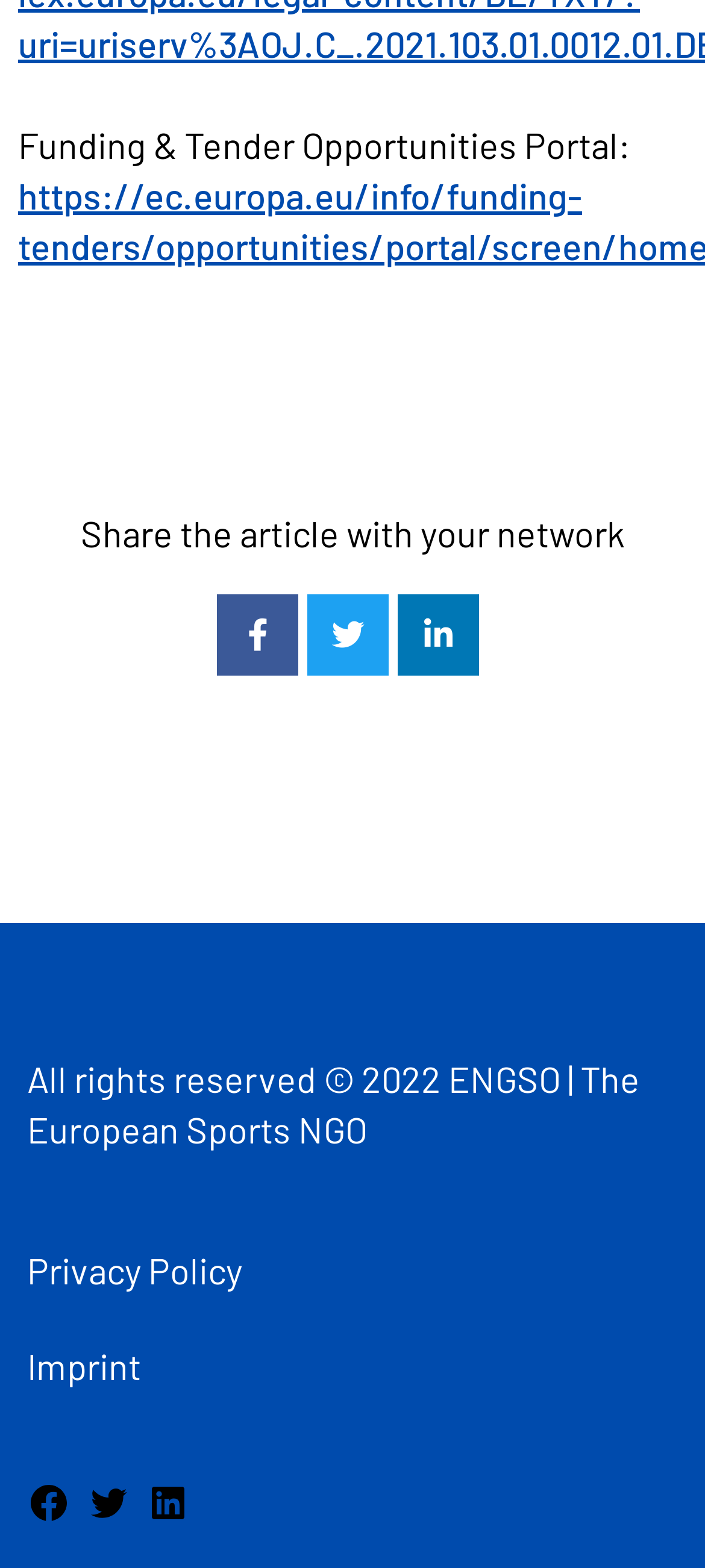What is the name of the organization?
Identify the answer in the screenshot and reply with a single word or phrase.

ENGSO